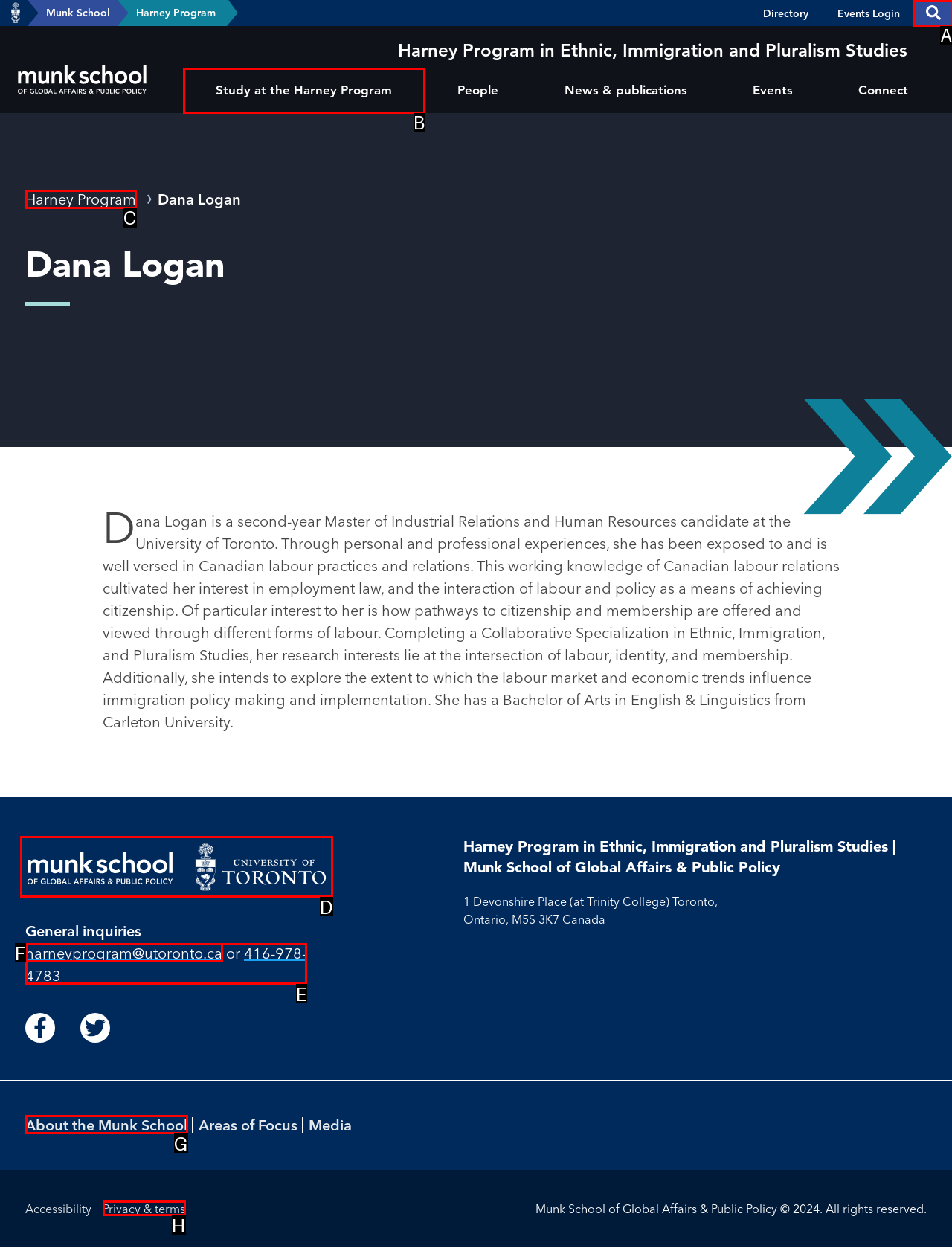Which lettered option should I select to achieve the task: Search this site according to the highlighted elements in the screenshot?

A